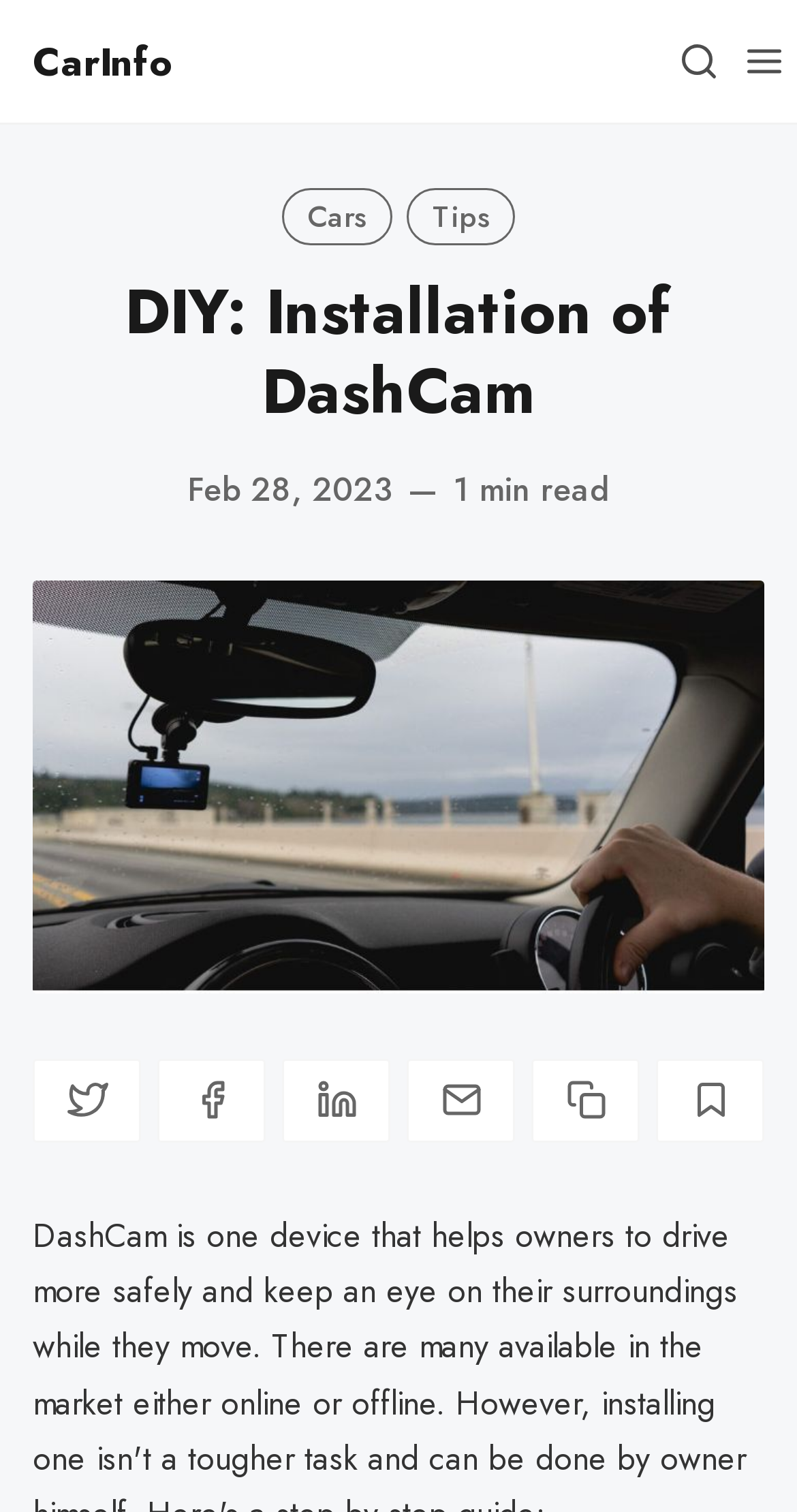Using the details from the image, please elaborate on the following question: What is the date of the article?

I found the date of the article by looking at the static text element with the content 'Feb 28, 2023' which is located at the top of the webpage.